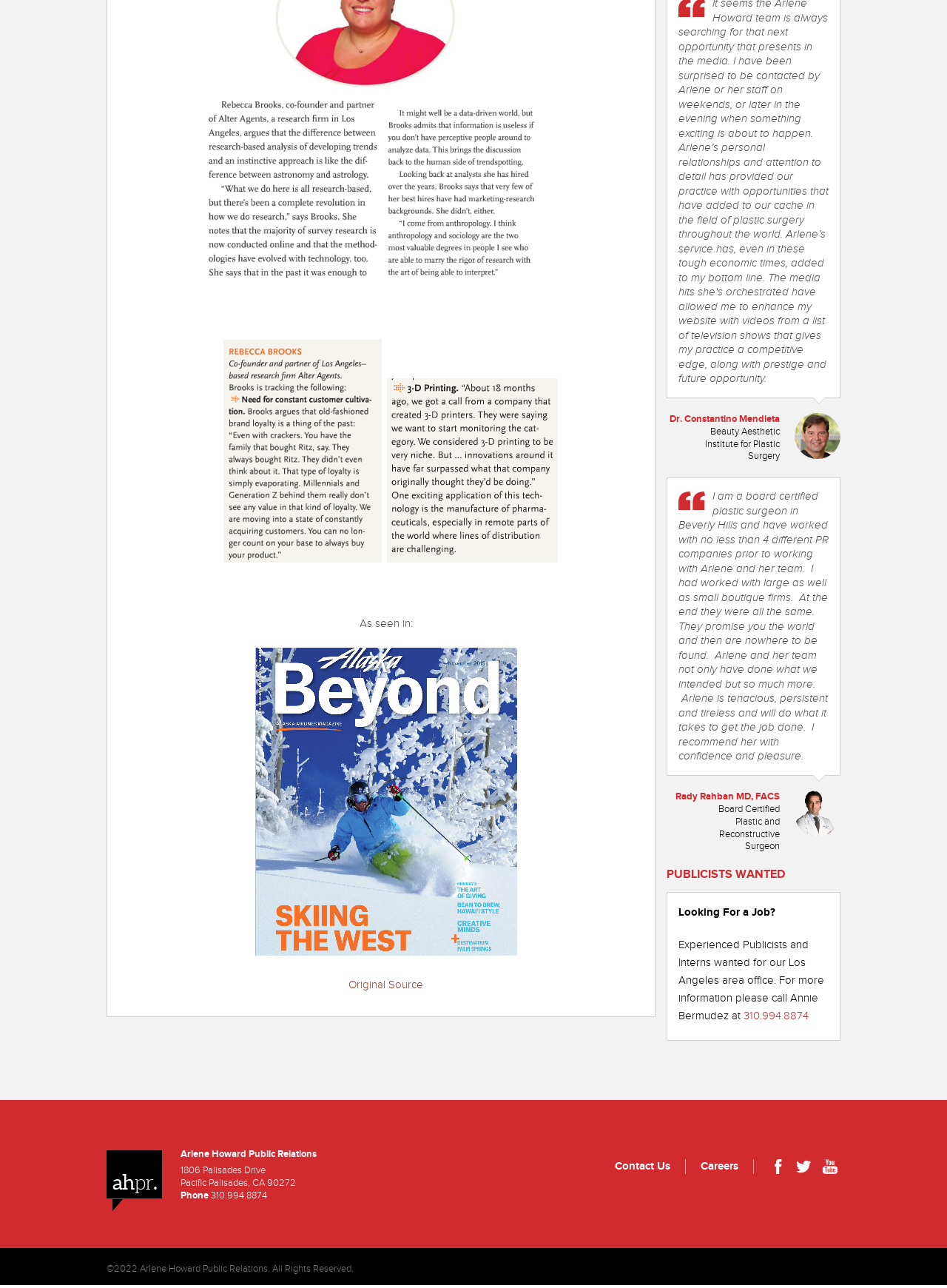Please specify the bounding box coordinates in the format (top-left x, top-left y, bottom-right x, bottom-right y), with all values as floating point numbers between 0 and 1. Identify the bounding box of the UI element described by: Original Source

[0.368, 0.76, 0.447, 0.77]